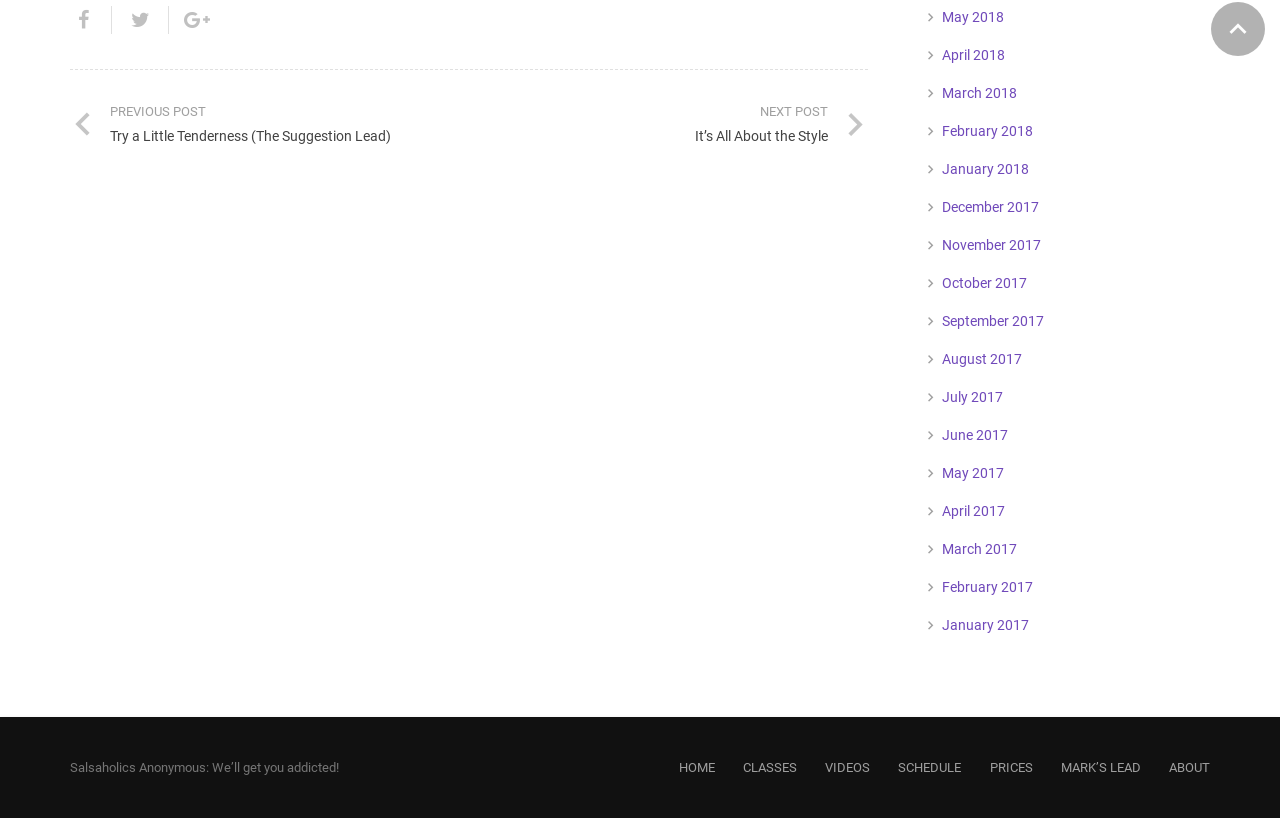What is the purpose of the links on the right side of the page?
Based on the screenshot, answer the question with a single word or phrase.

Archive links